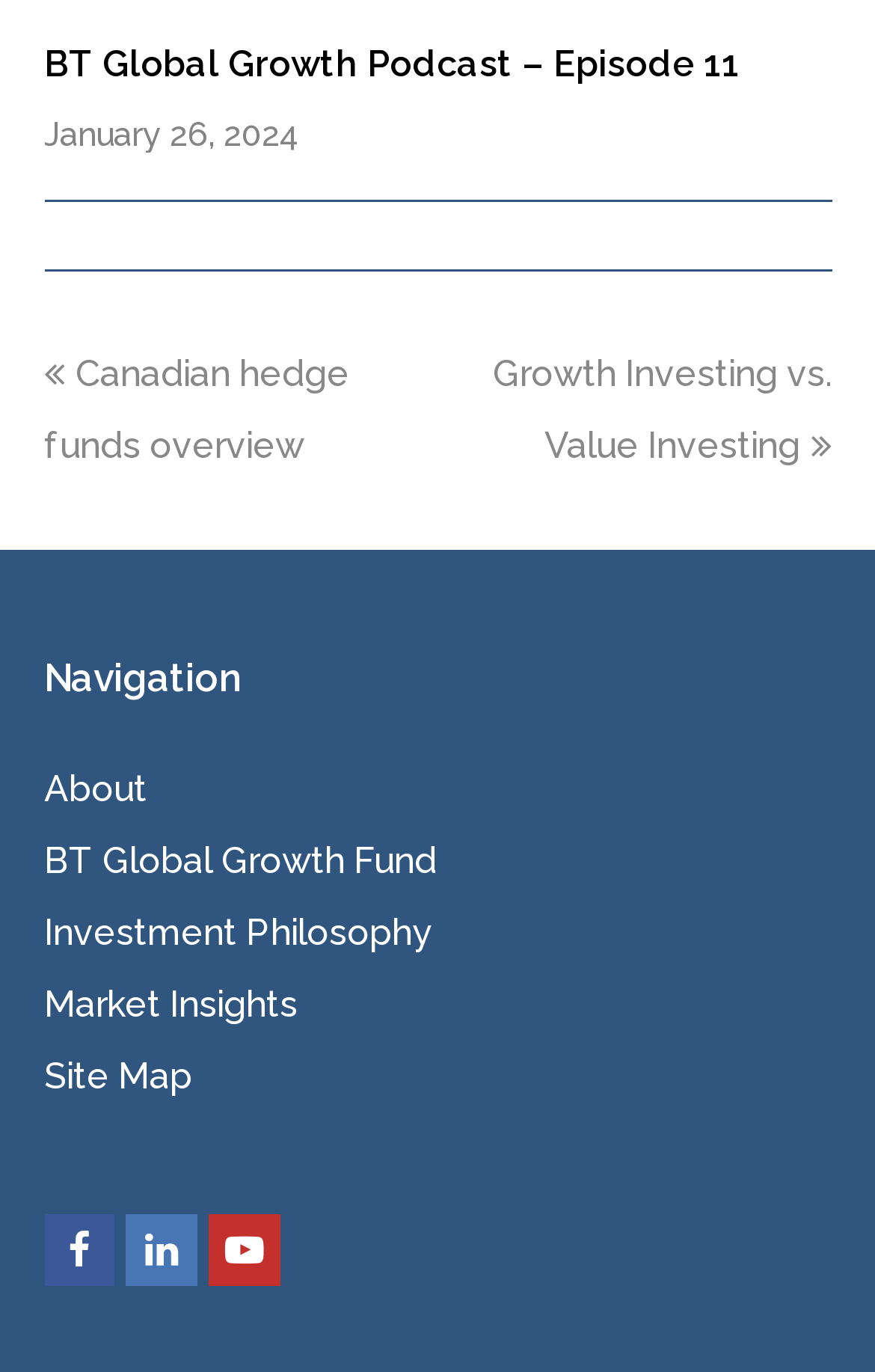Utilize the information from the image to answer the question in detail:
What is the topic of the second link?

The topic of the second link can be found in the link element with the text 'Growth Investing vs. Value Investing' located at the top of the webpage.